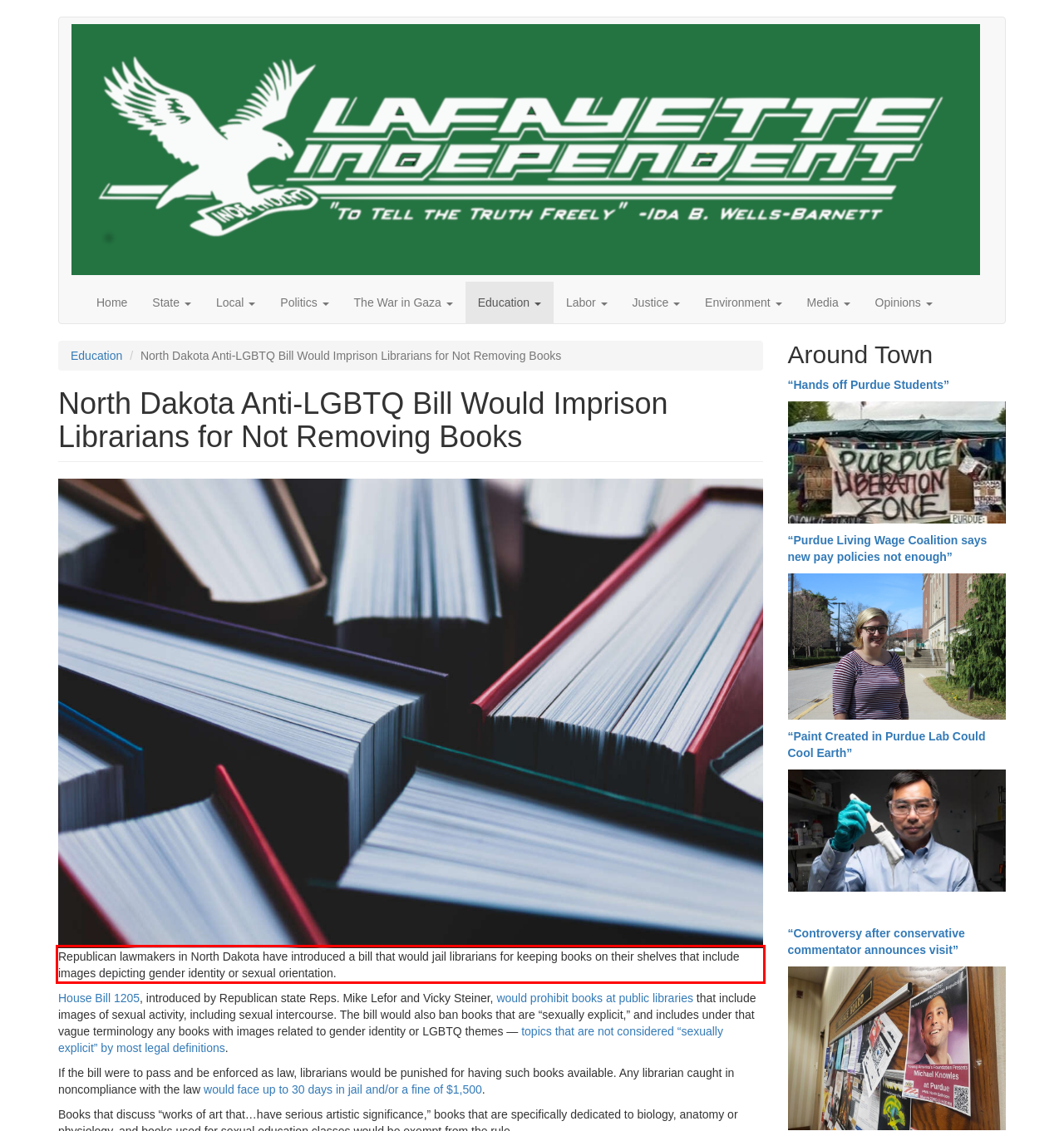Within the provided webpage screenshot, find the red rectangle bounding box and perform OCR to obtain the text content.

Republican lawmakers in North Dakota have introduced a bill that would jail librarians for keeping books on their shelves that include images depicting gender identity or sexual orientation.